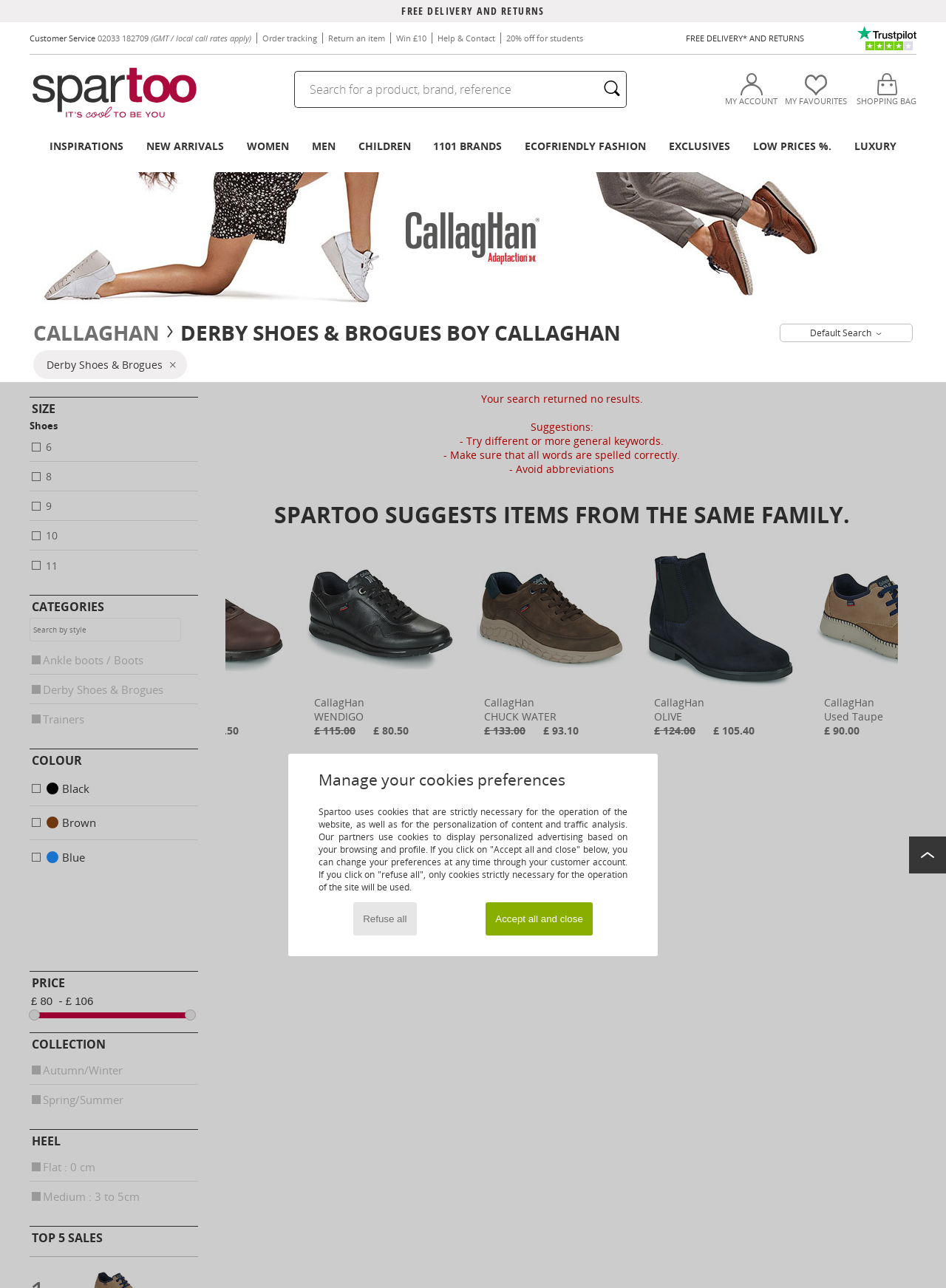Offer a meticulous caption that includes all visible features of the webpage.

The webpage is an e-commerce platform, specifically showcasing the Callaghan children-boys Derby Shoes et Brogues collection on Spartoo. At the top, there is a notification about managing cookie preferences, with two buttons to either refuse all or accept all cookies.

Below the notification, there are three sections of links, each with a different category of products. The first section has links to "Romantic blouses", "Minimalist fashion", and "This month's new arrivals", among others. The second section has links to "Women's selection under £70", "Men's selection under £70", and "Children's selection for less than £70", as well as links to new arrivals and specific product categories. The third section has links to various brands, such as Calvin Klein Jeans, Camper, and Carlington.

On the left side of the page, there are links to specific product categories, including shoes, clothing, and bags, with subcategories like "Women's shoes under £70", "Men's clothing under £70", and "Children's bags under £70". There are also links to "Ecofriendly" products and a "Gift Card" option.

On the right side of the page, there are more links to specific product categories, including "Flat shoes", "Slippers", and "Heels", as well as links to "All women's shoes", "All men's shoes", and "All children's shoes".

At the bottom of the page, there are links to "Selection under £70", "All shoes", "All clothing", and "All bags", with separate sections for women, men, and children.

There is one image on the page, which is a small icon for the "Give the gift of fashion GIFT CARD" option.